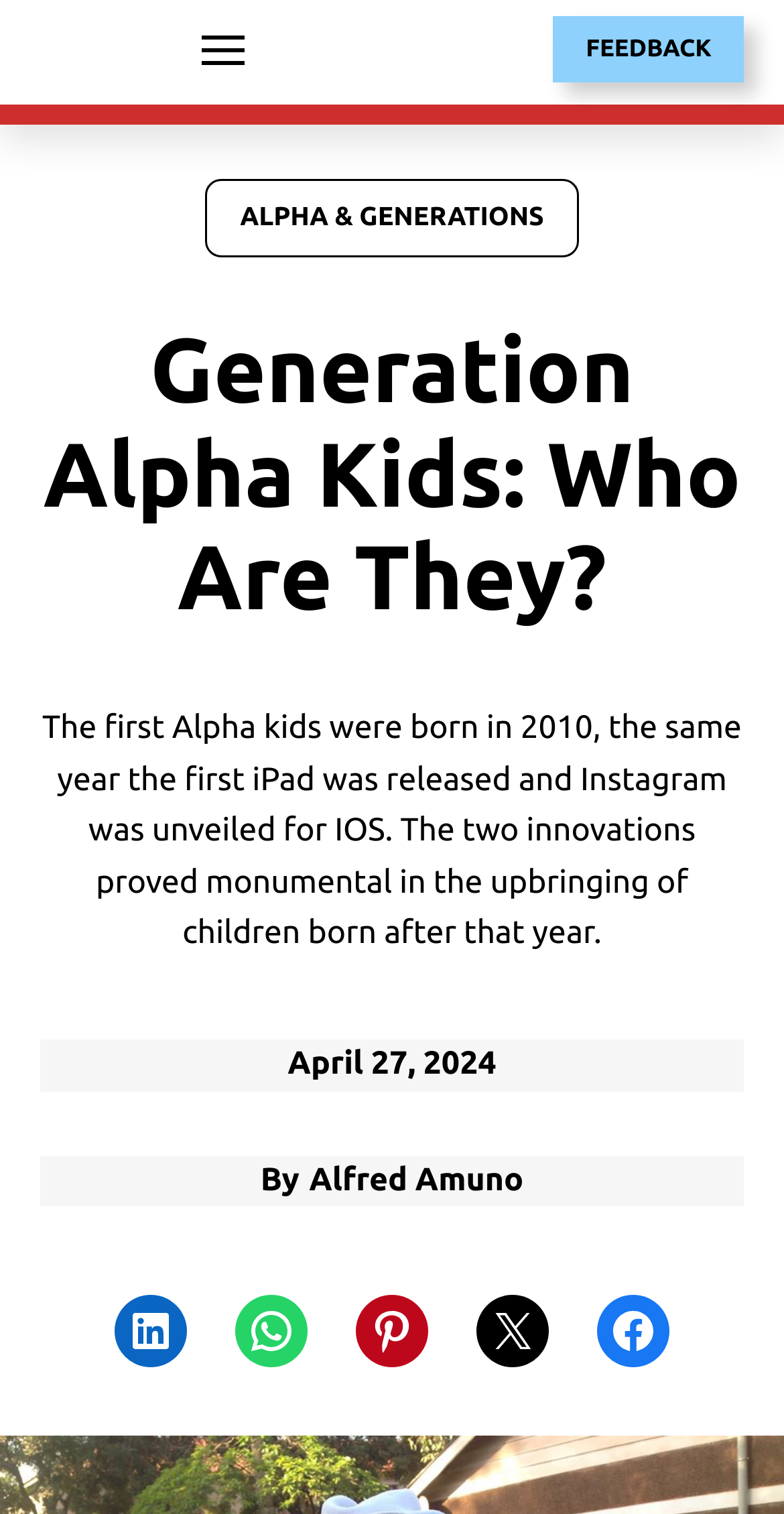Review the image closely and give a comprehensive answer to the question: What is the date of the article?

The date of the article can be found at the bottom of the webpage, where it says 'April 27, 2024'.